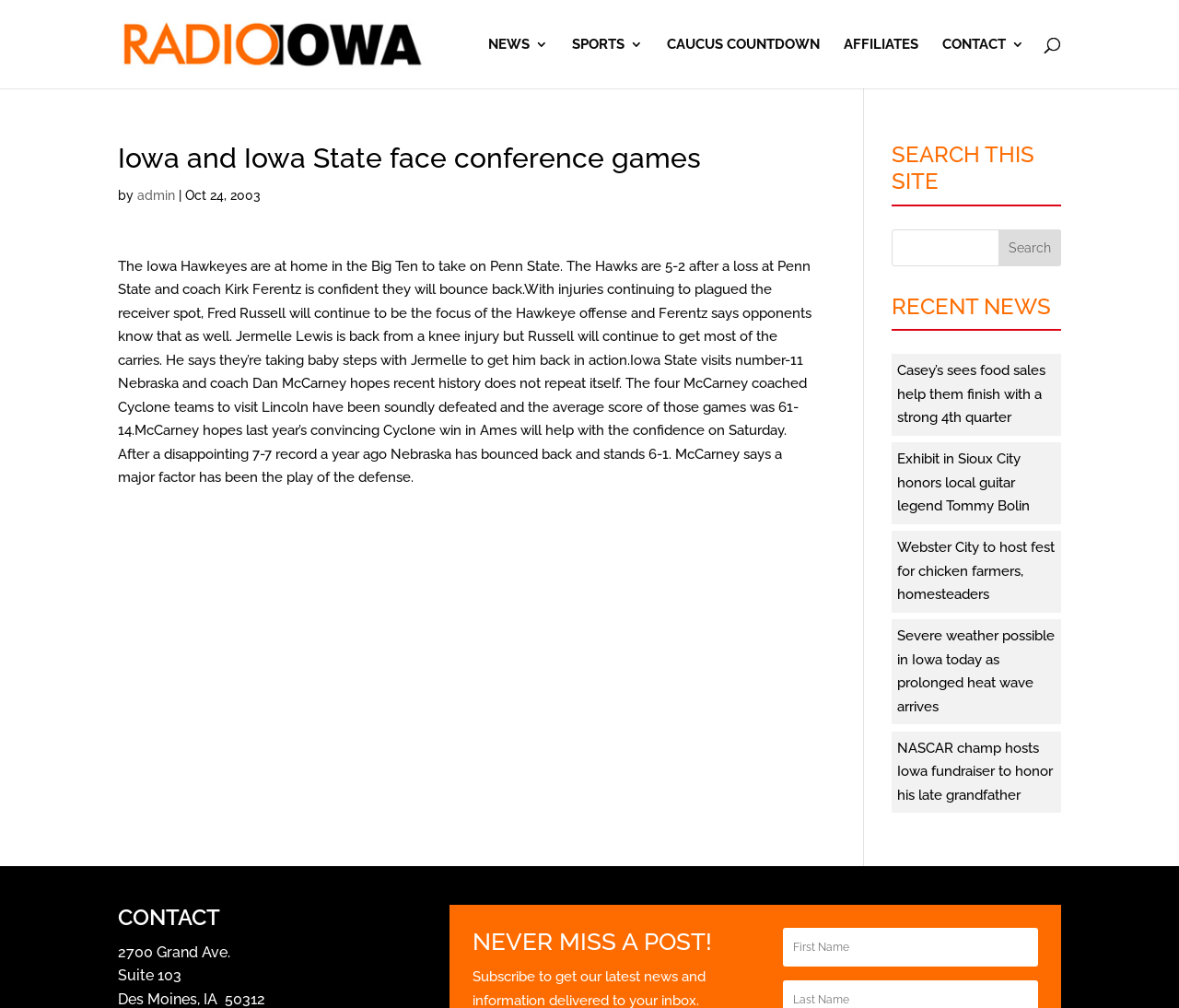Who is the coach of the Iowa Hawkeyes?
Using the information from the image, give a concise answer in one word or a short phrase.

Kirk Ferentz